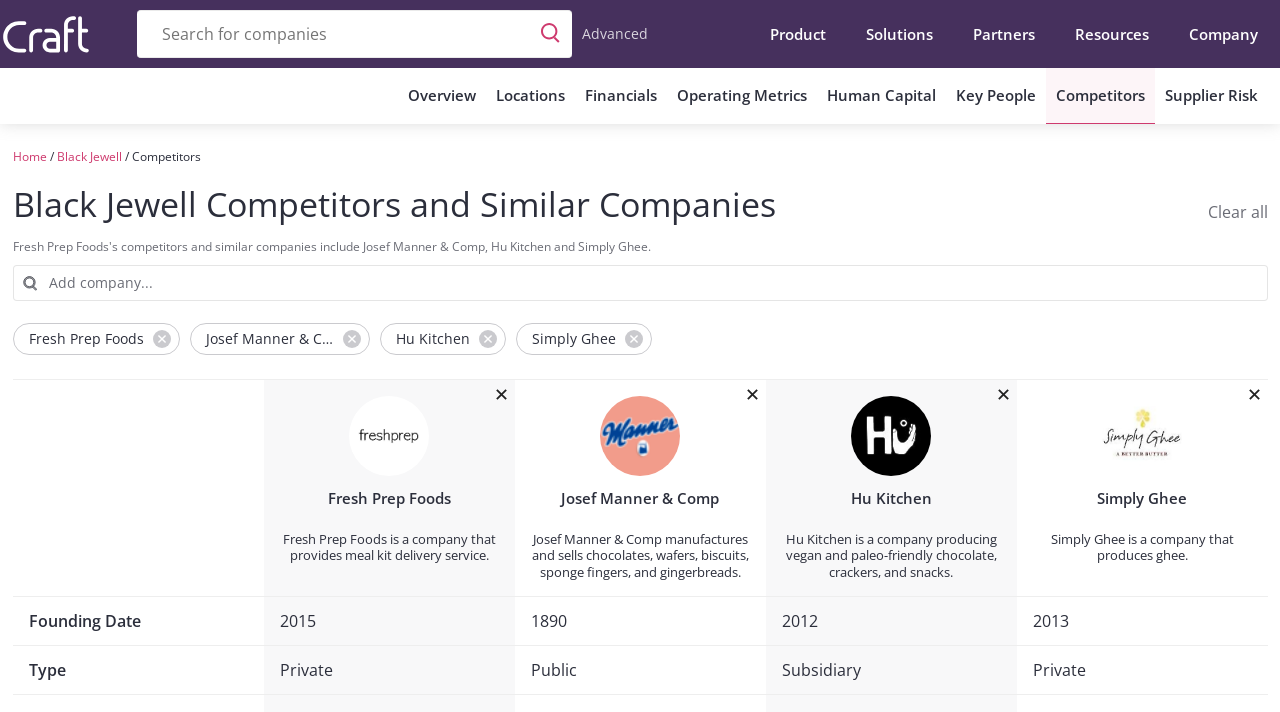Specify the bounding box coordinates of the area that needs to be clicked to achieve the following instruction: "Search for companies".

[0.107, 0.014, 0.417, 0.081]